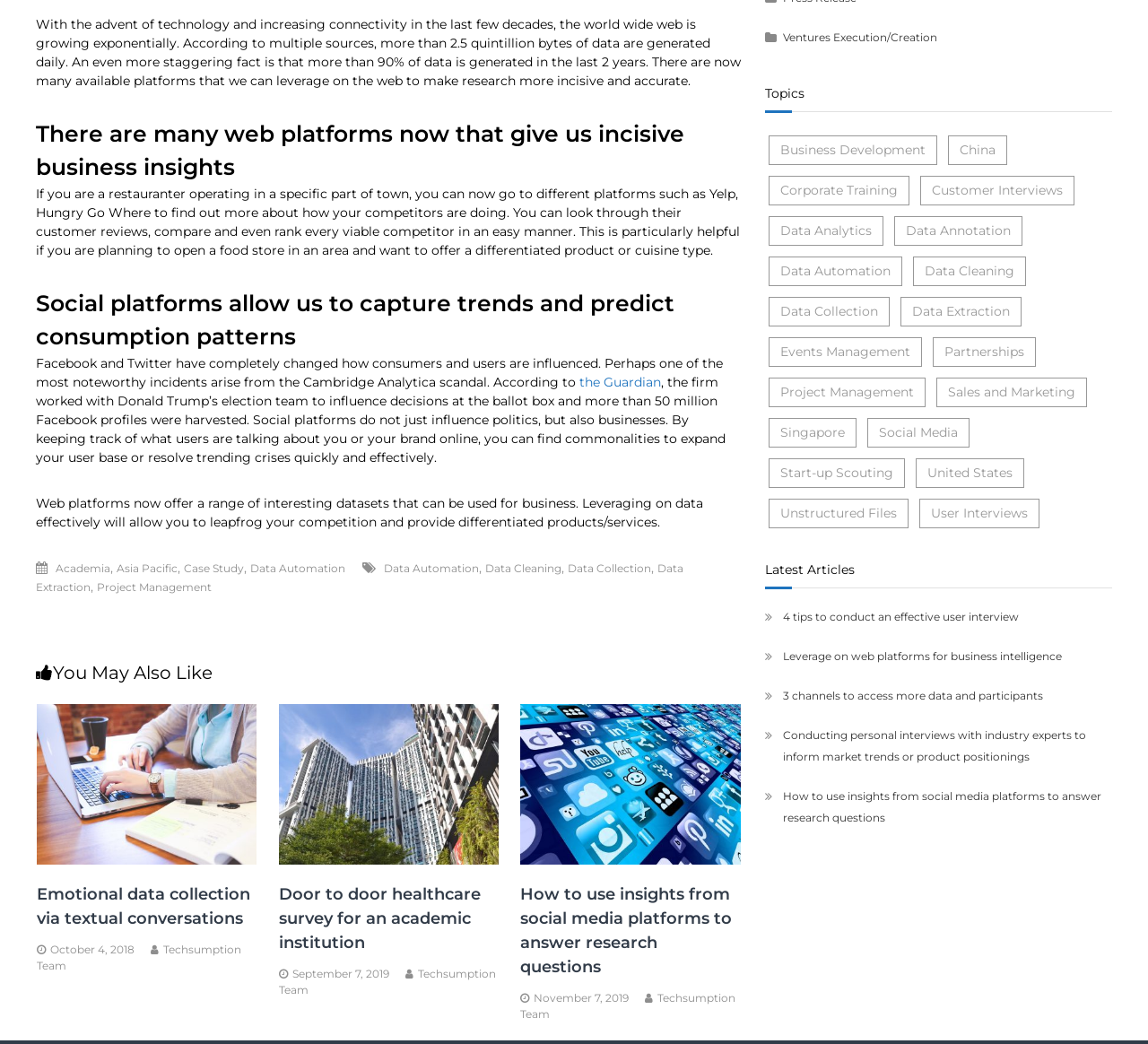Predict the bounding box coordinates of the UI element that matches this description: "Sales and Marketing". The coordinates should be in the format [left, top, right, bottom] with each value between 0 and 1.

[0.816, 0.361, 0.947, 0.39]